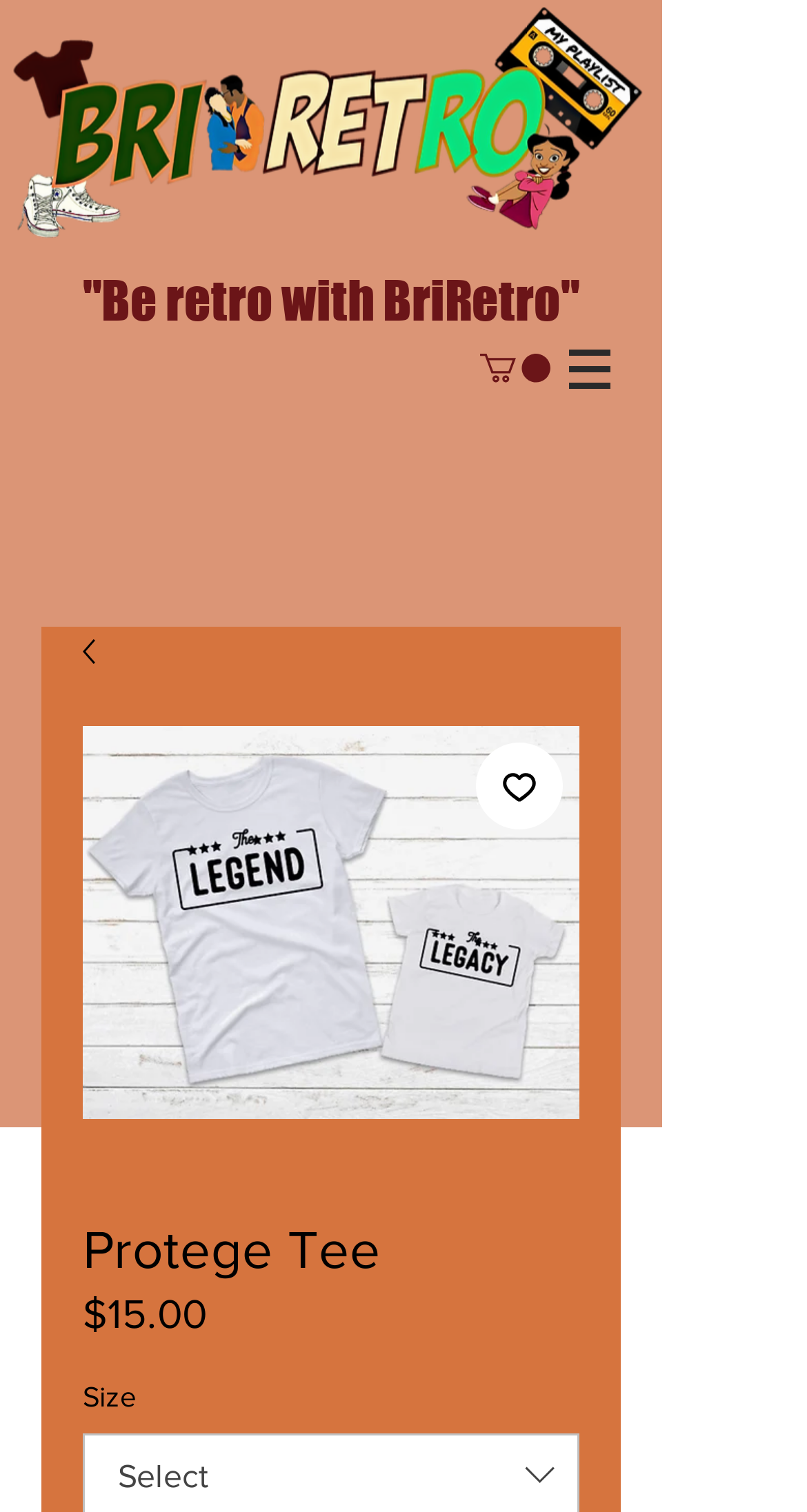What is the purpose of the button with the text 'Add to Wishlist'?
Please provide a single word or phrase answer based on the image.

To add the product to wishlist